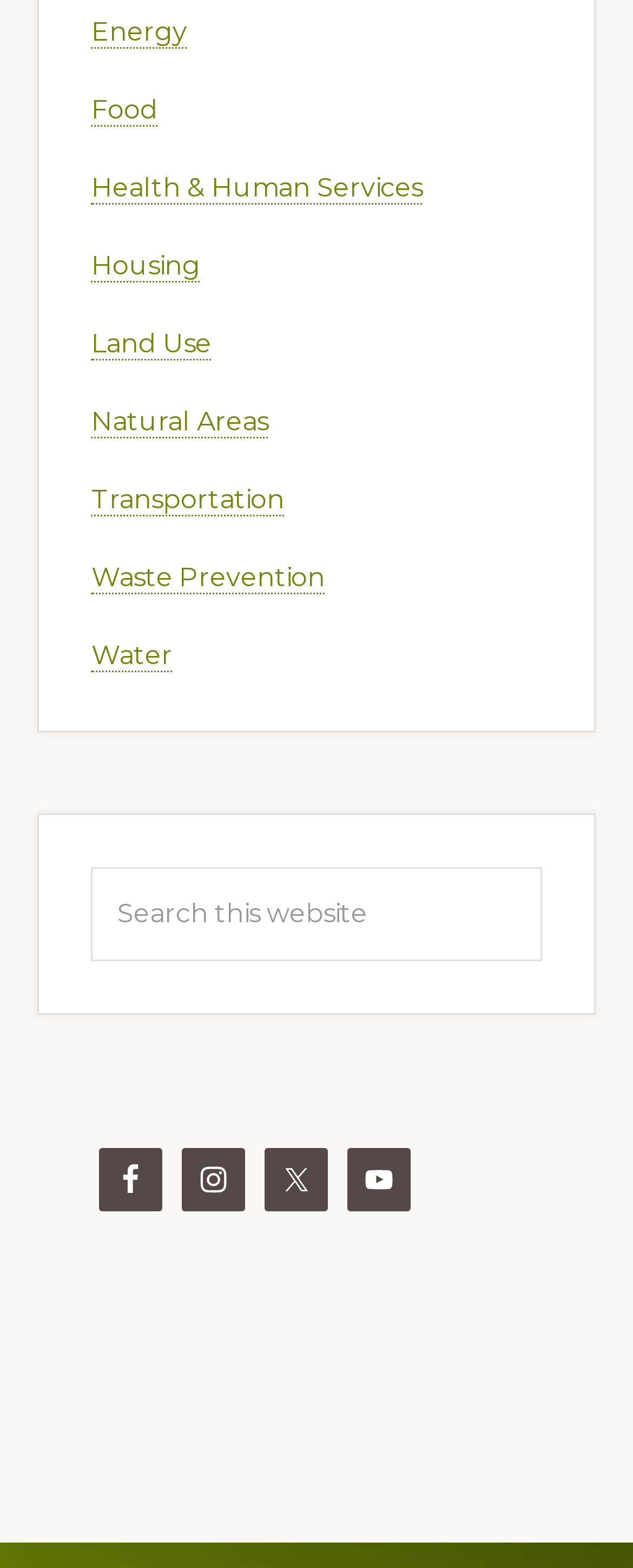What is the last category in the list?
Refer to the image and provide a one-word or short phrase answer.

Water